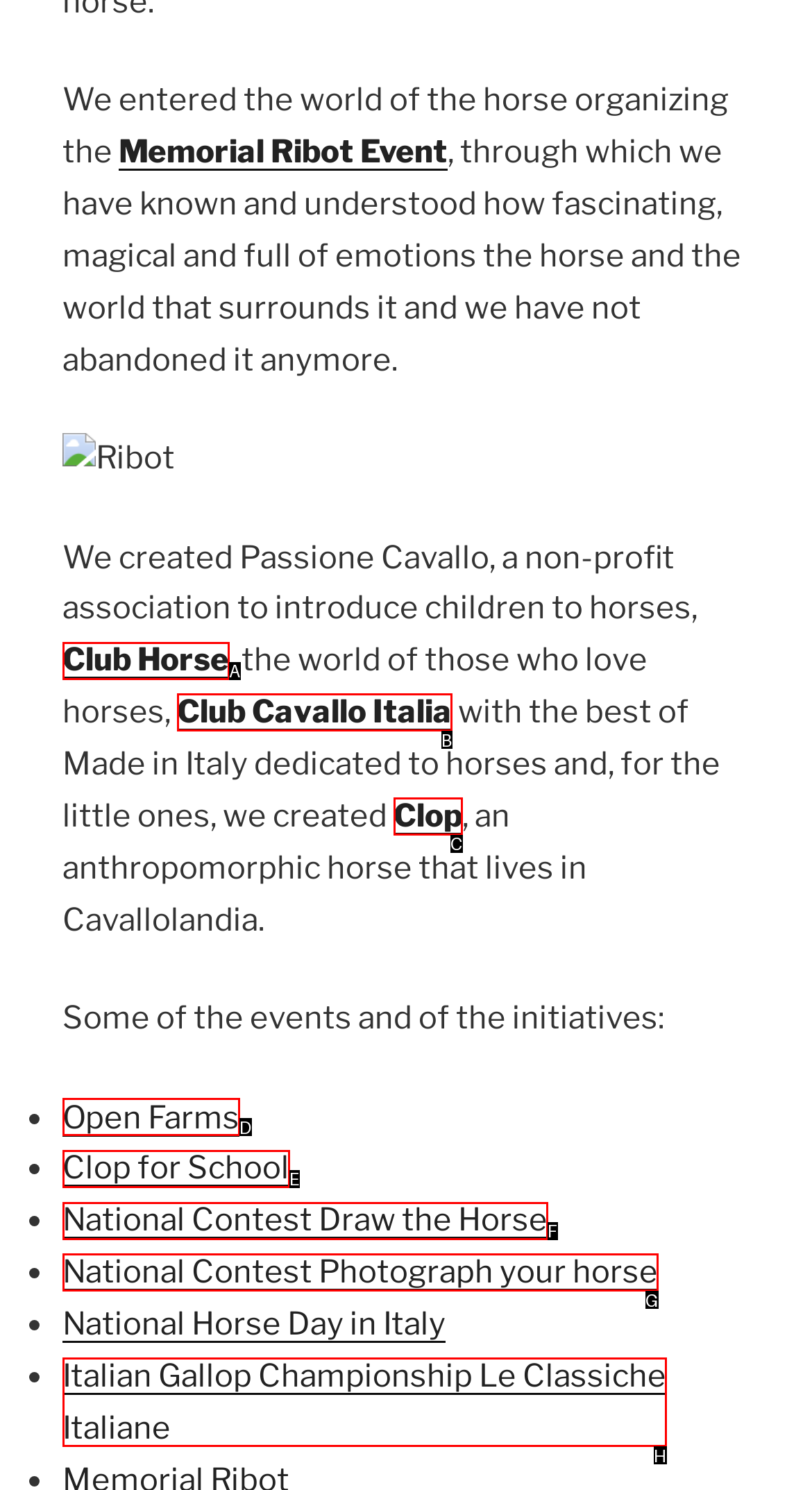Based on the element description: National Contest Draw the Horse, choose the best matching option. Provide the letter of the option directly.

F